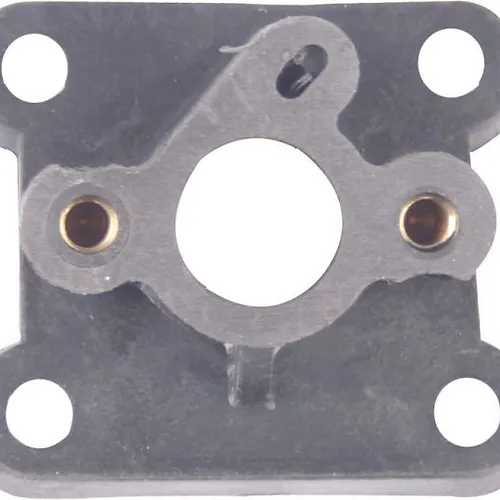What is the purpose of the side opening? Based on the screenshot, please respond with a single word or phrase.

Enhancing airflow efficiency